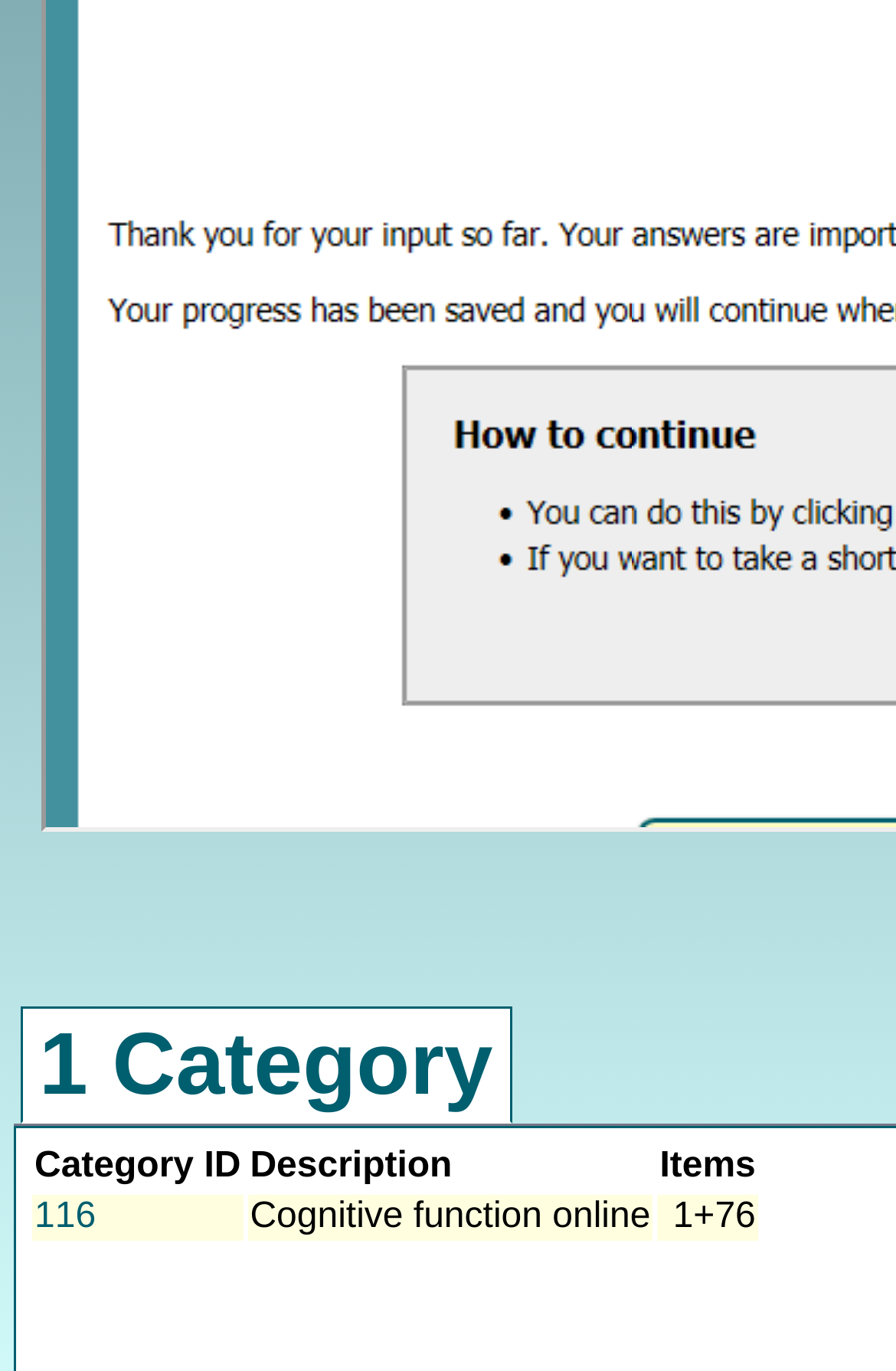Examine the image and give a thorough answer to the following question:
What is the category ID of the first item in the list?

The first item in the list is in the first row of the table, and its category ID is shown in the first column, which is '116'.